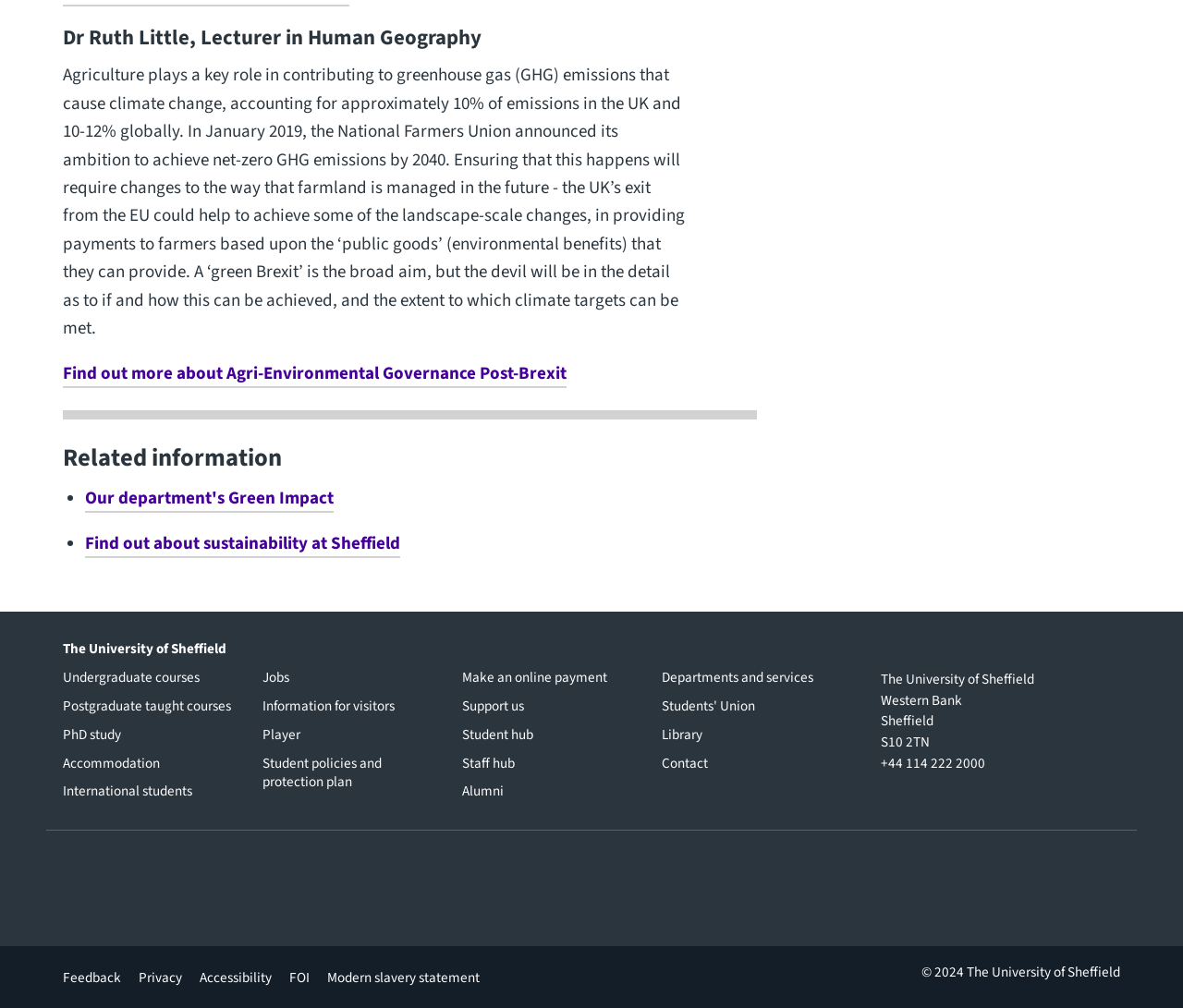Provide a brief response to the question below using a single word or phrase: 
What is the name of the lecturer?

Dr Ruth Little